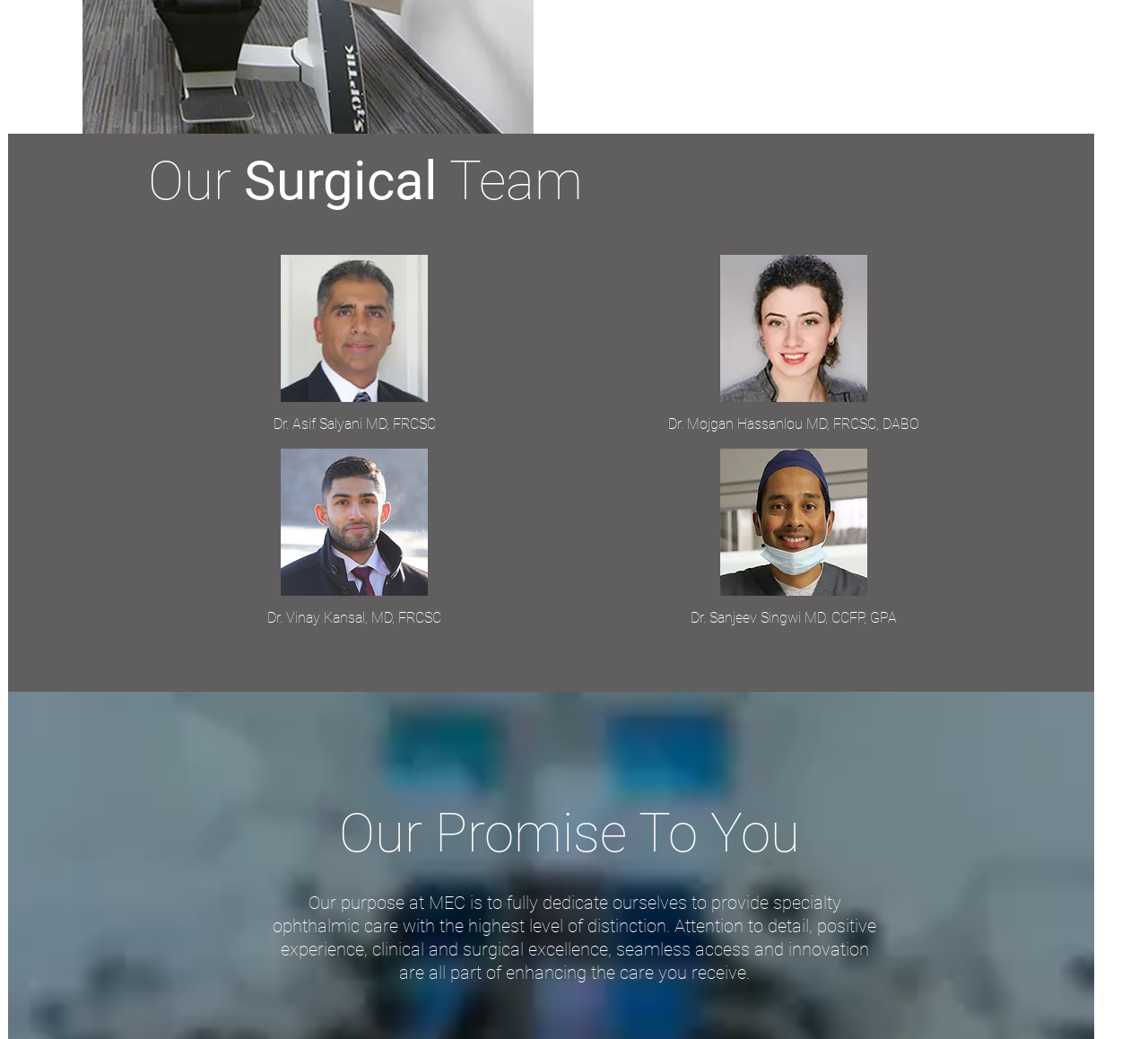What is Dr. Asif Salyani's specialty?
Using the image, respond with a single word or phrase.

Medical & Surgical Retina and Advanced Cataract Surgery